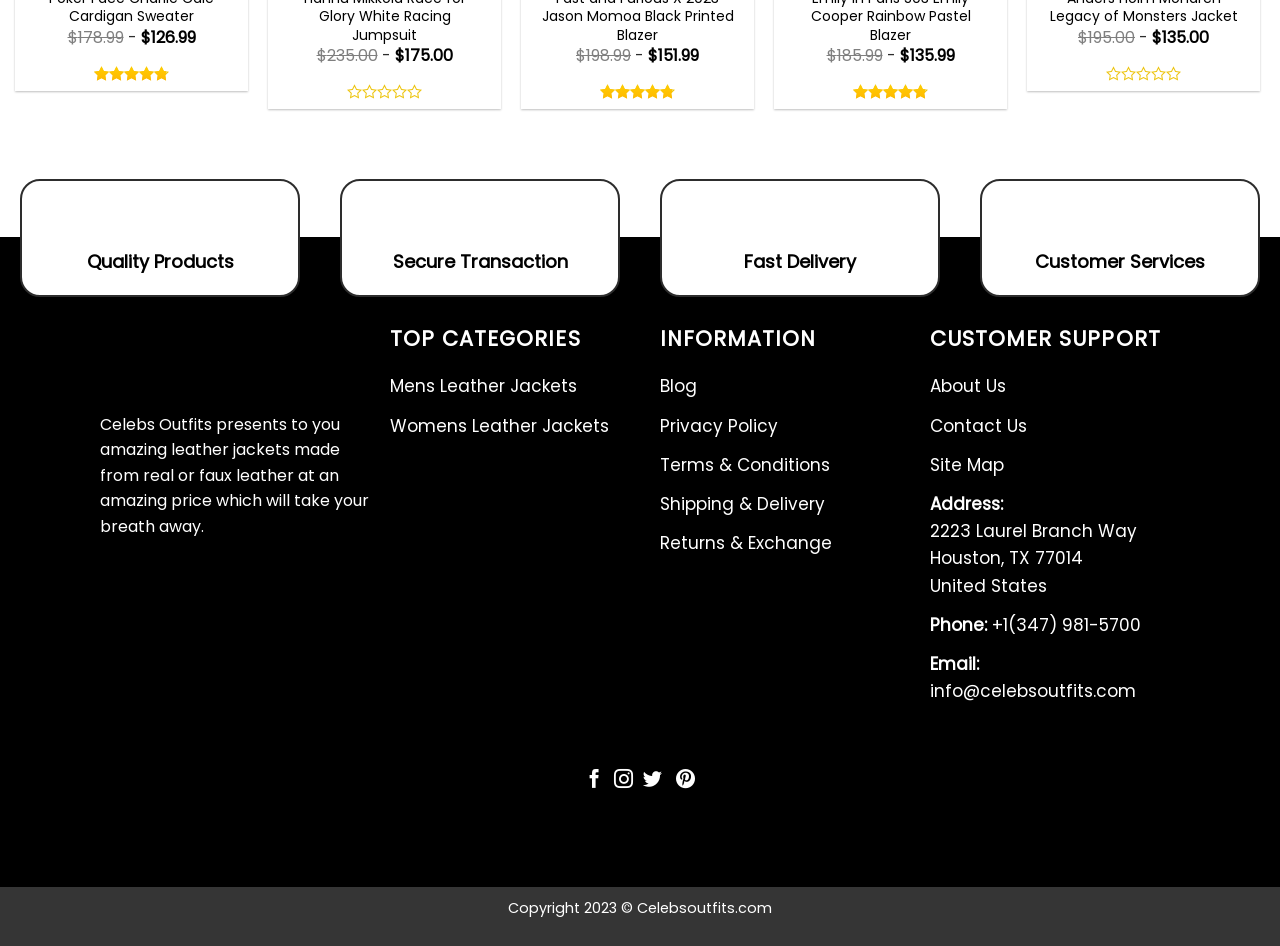Given the following UI element description: "Womens Leather Jackets", find the bounding box coordinates in the webpage screenshot.

[0.305, 0.43, 0.476, 0.471]